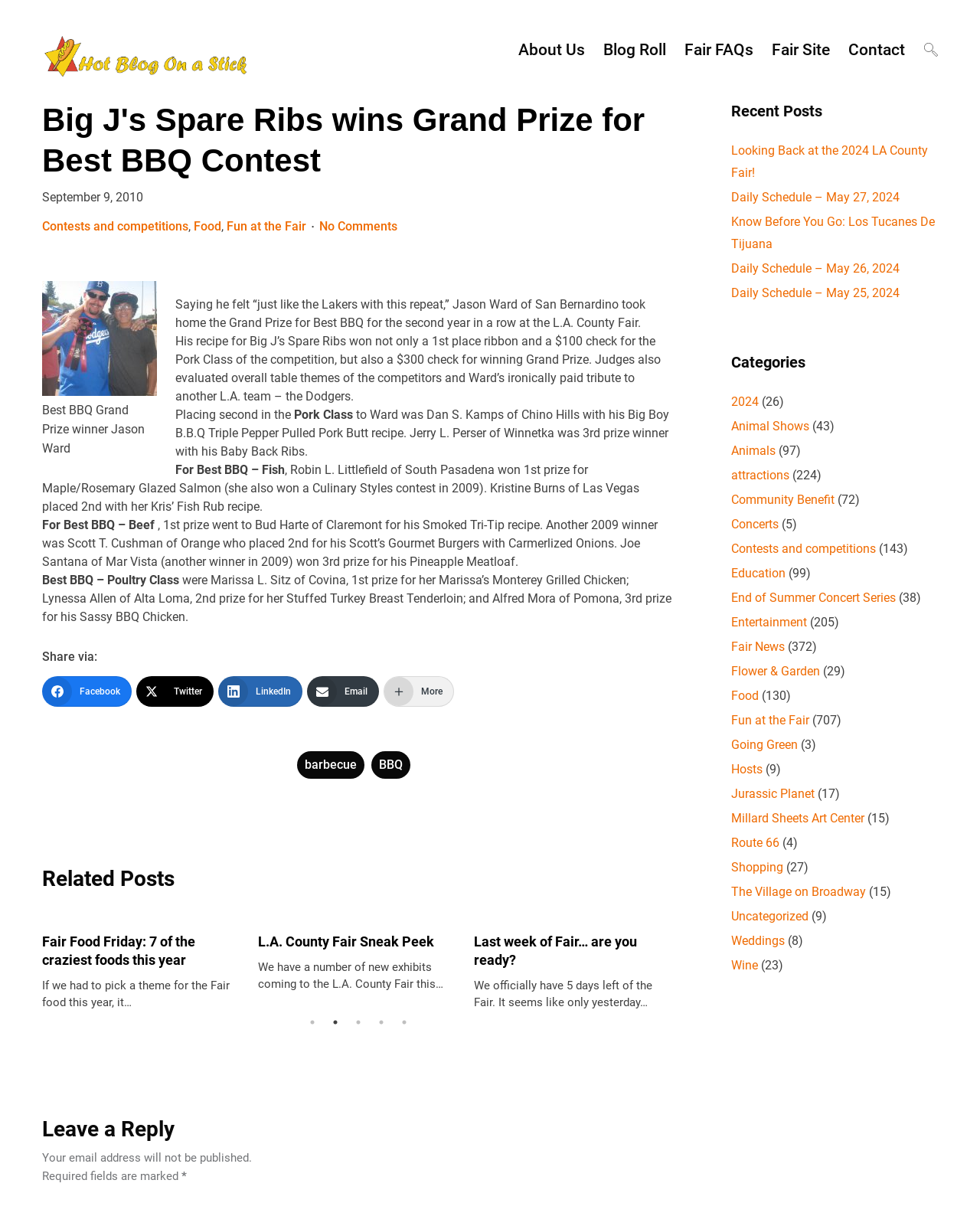Identify the bounding box coordinates of the clickable region to carry out the given instruction: "Click Logo".

None